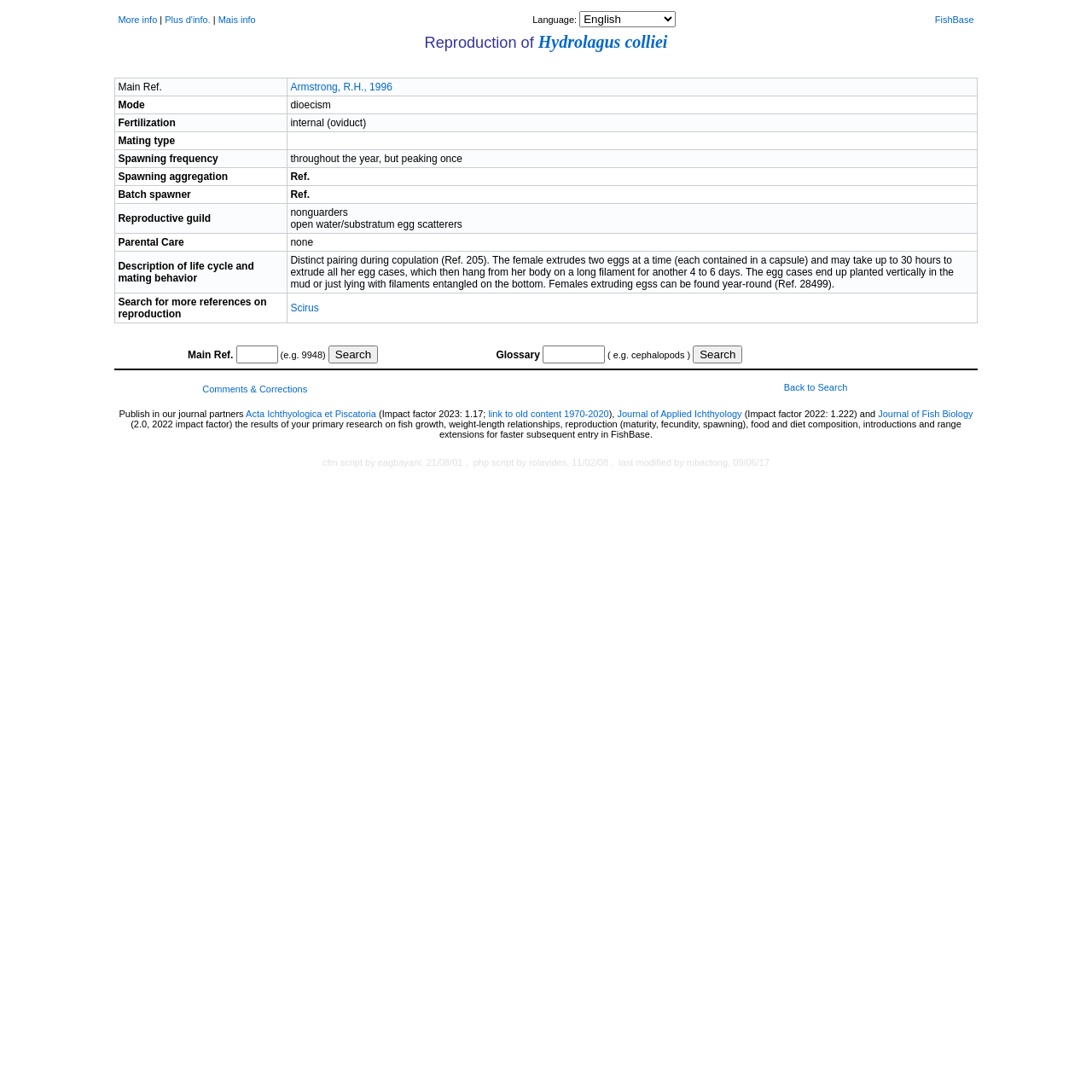What is the language of the webpage?
Look at the image and respond to the question as thoroughly as possible.

The webpage provides options to switch between languages, including English, French, and others, as indicated by the 'Language:' dropdown menu.